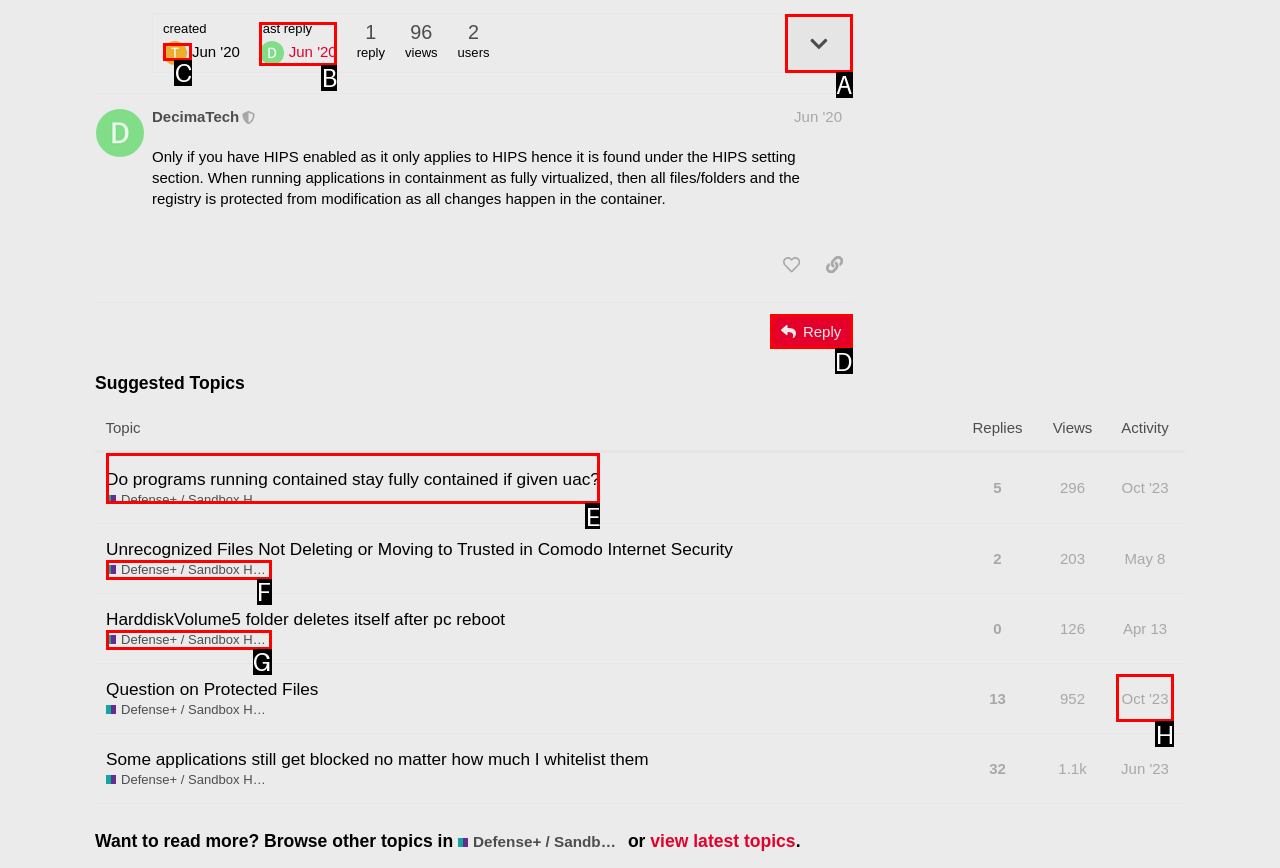Which lettered option matches the following description: Oct '23
Provide the letter of the matching option directly.

H